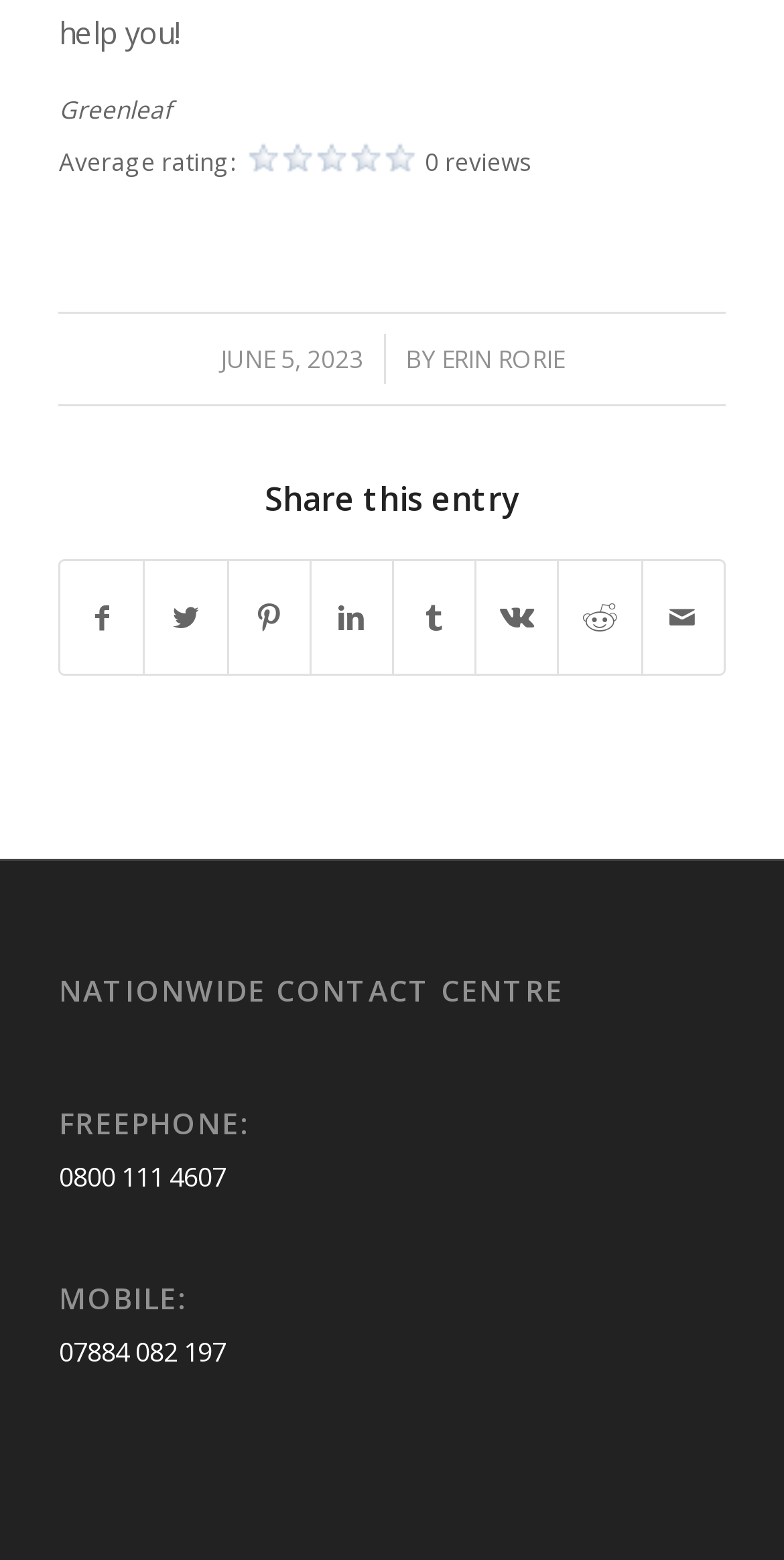Please provide a one-word or short phrase answer to the question:
Who is the author of the article?

ERIN RORIE